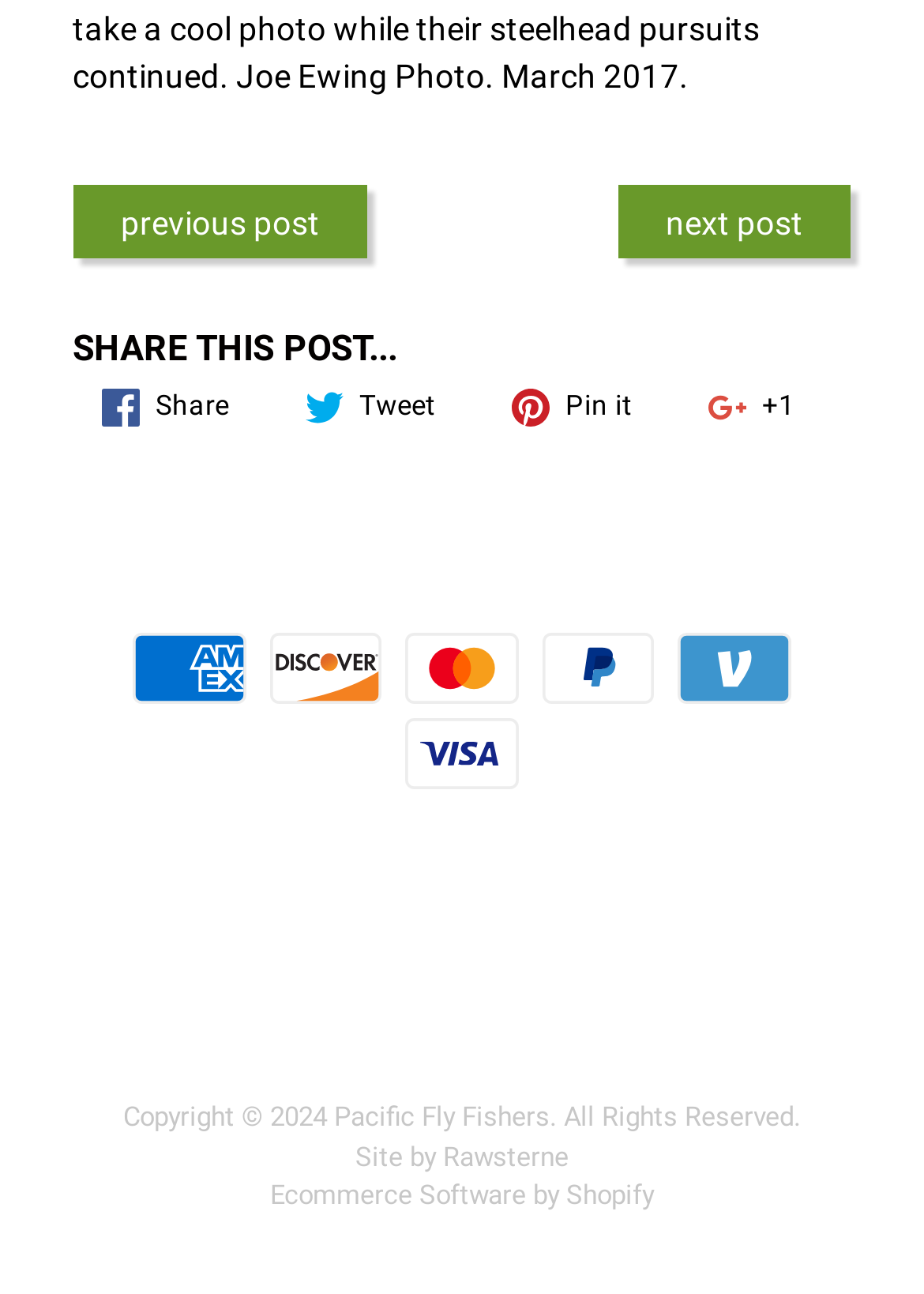Locate the bounding box of the UI element based on this description: "Privacy Policy". Provide four float numbers between 0 and 1 as [left, top, right, bottom].

[0.154, 0.703, 0.449, 0.747]